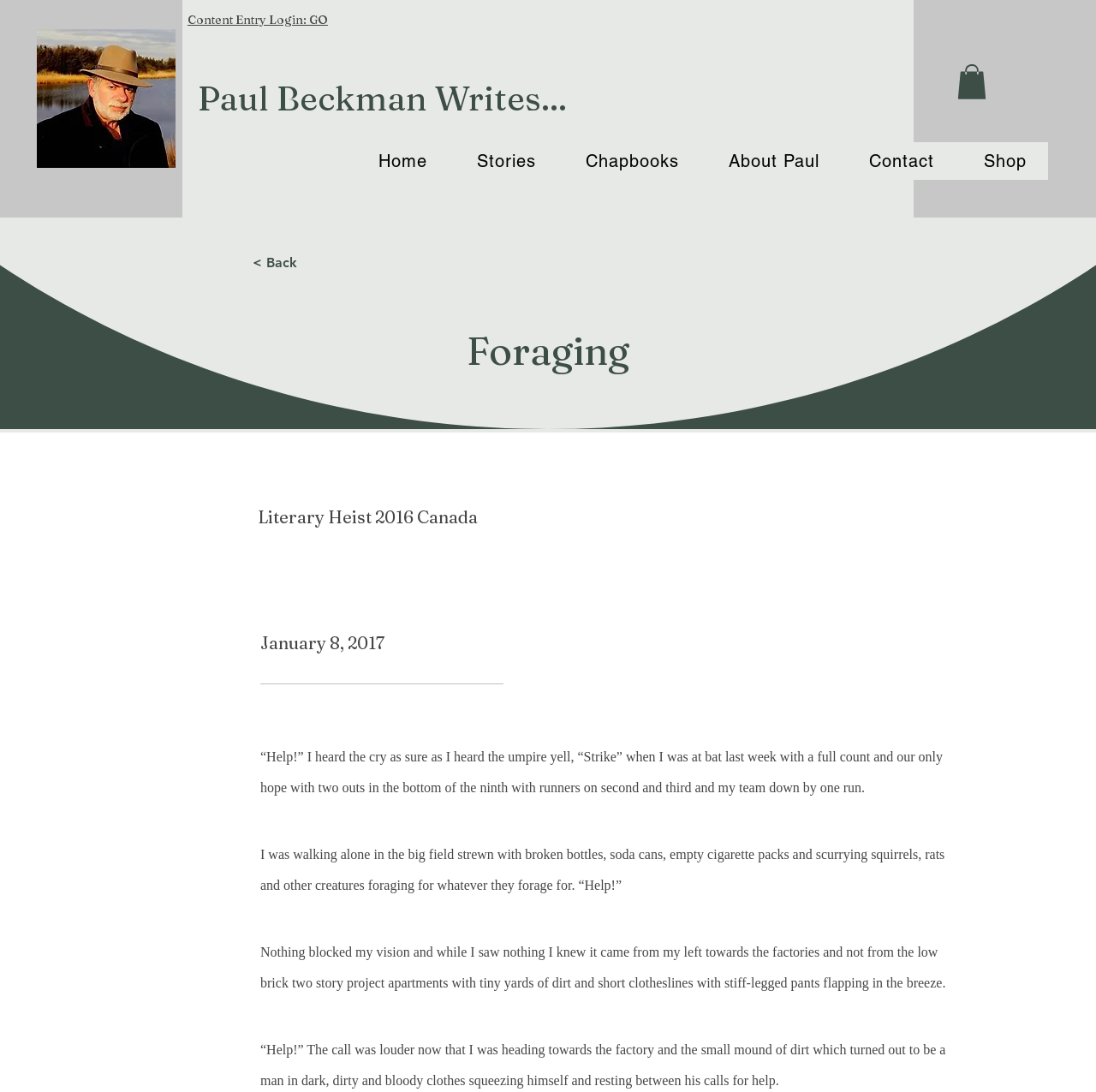Locate the bounding box for the described UI element: "Home". Ensure the coordinates are four float numbers between 0 and 1, formatted as [left, top, right, bottom].

[0.326, 0.131, 0.409, 0.165]